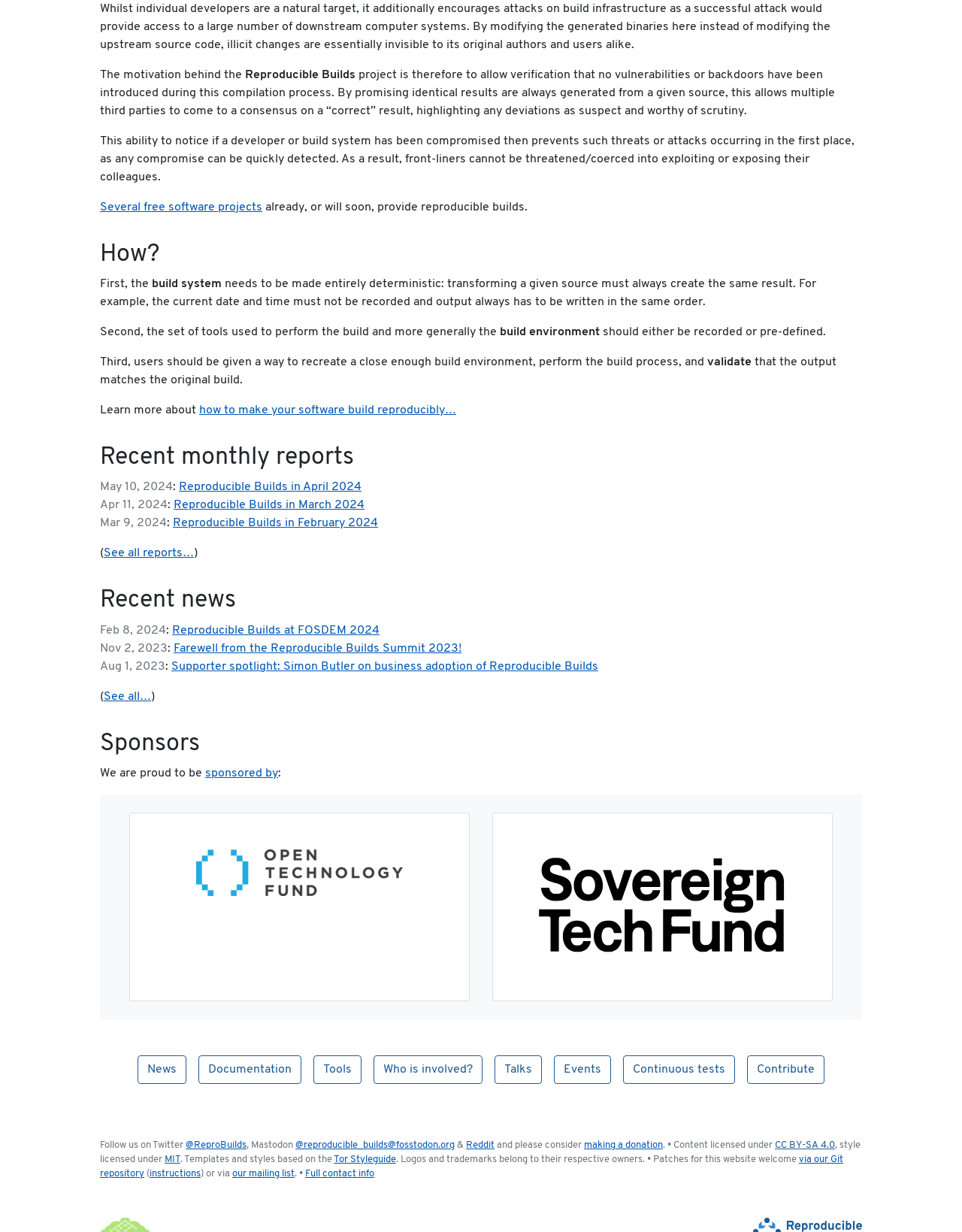What is the name of the first sponsor listed?
Please answer the question with a single word or phrase, referencing the image.

Open Technology Fund